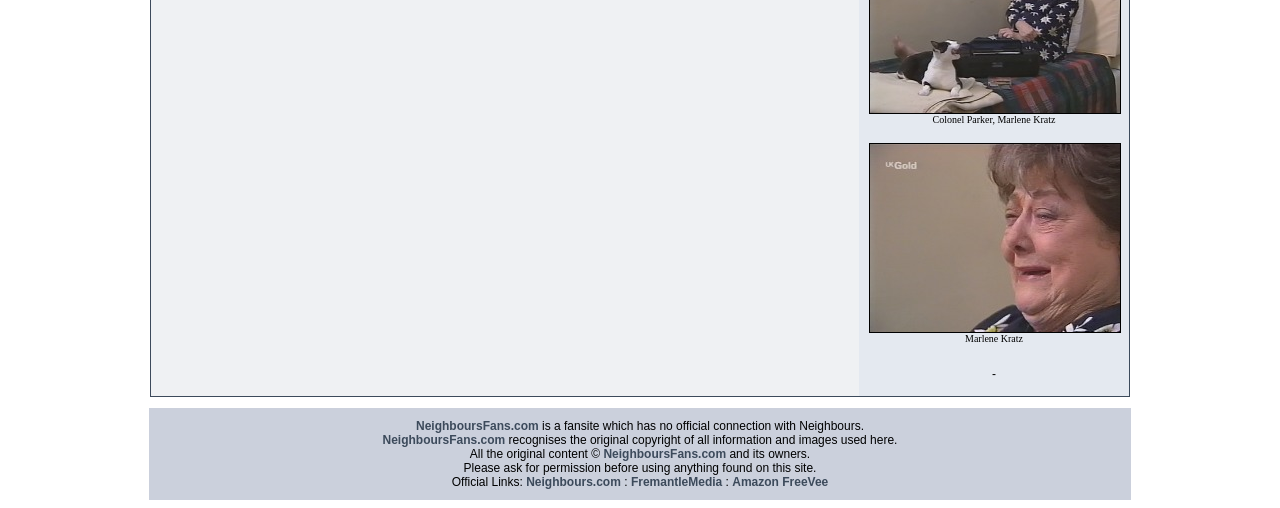Find the bounding box coordinates for the element described here: "Amazon FreeVee".

[0.572, 0.936, 0.647, 0.963]